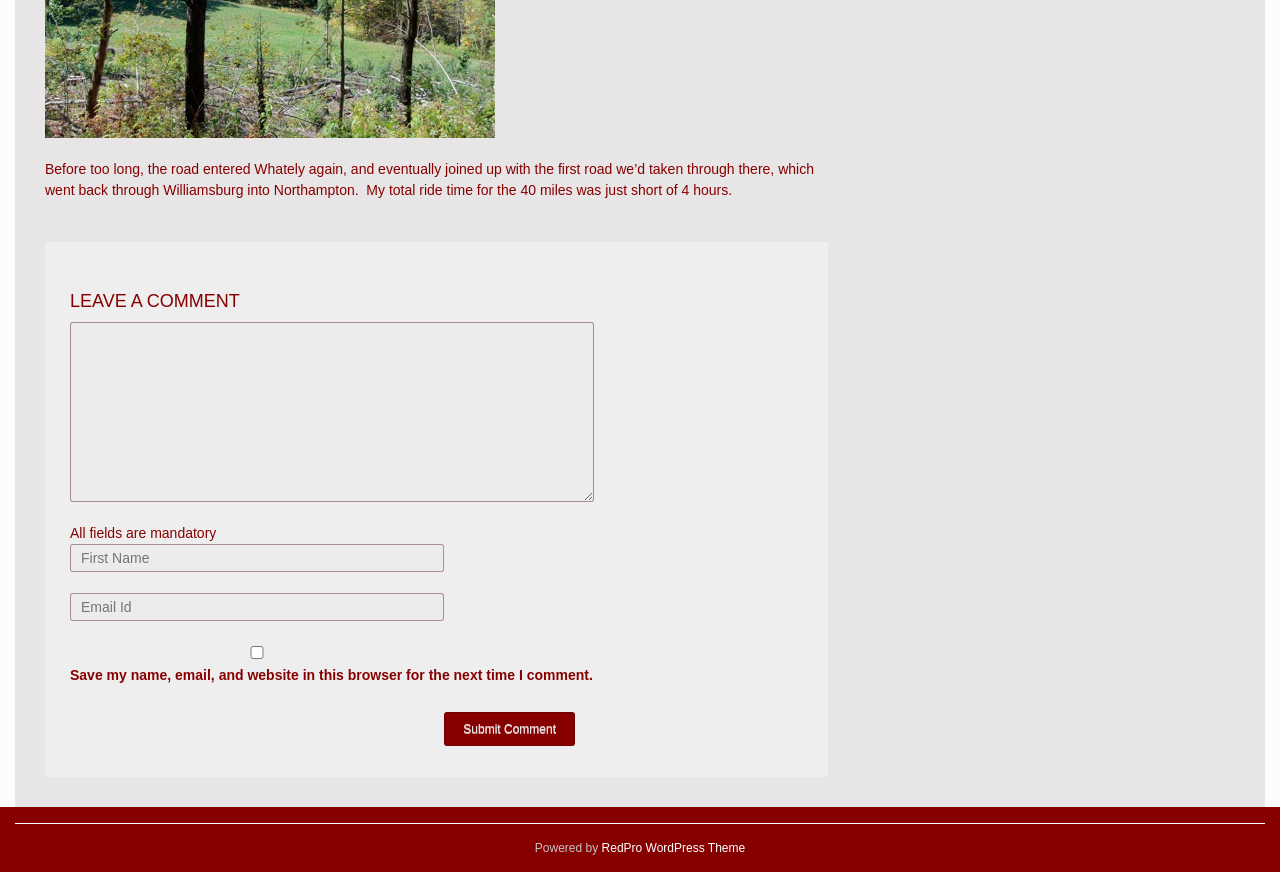Bounding box coordinates should be in the format (top-left x, top-left y, bottom-right x, bottom-right y) and all values should be floating point numbers between 0 and 1. Determine the bounding box coordinate for the UI element described as: name="email" placeholder="Email Id"

[0.055, 0.68, 0.347, 0.712]